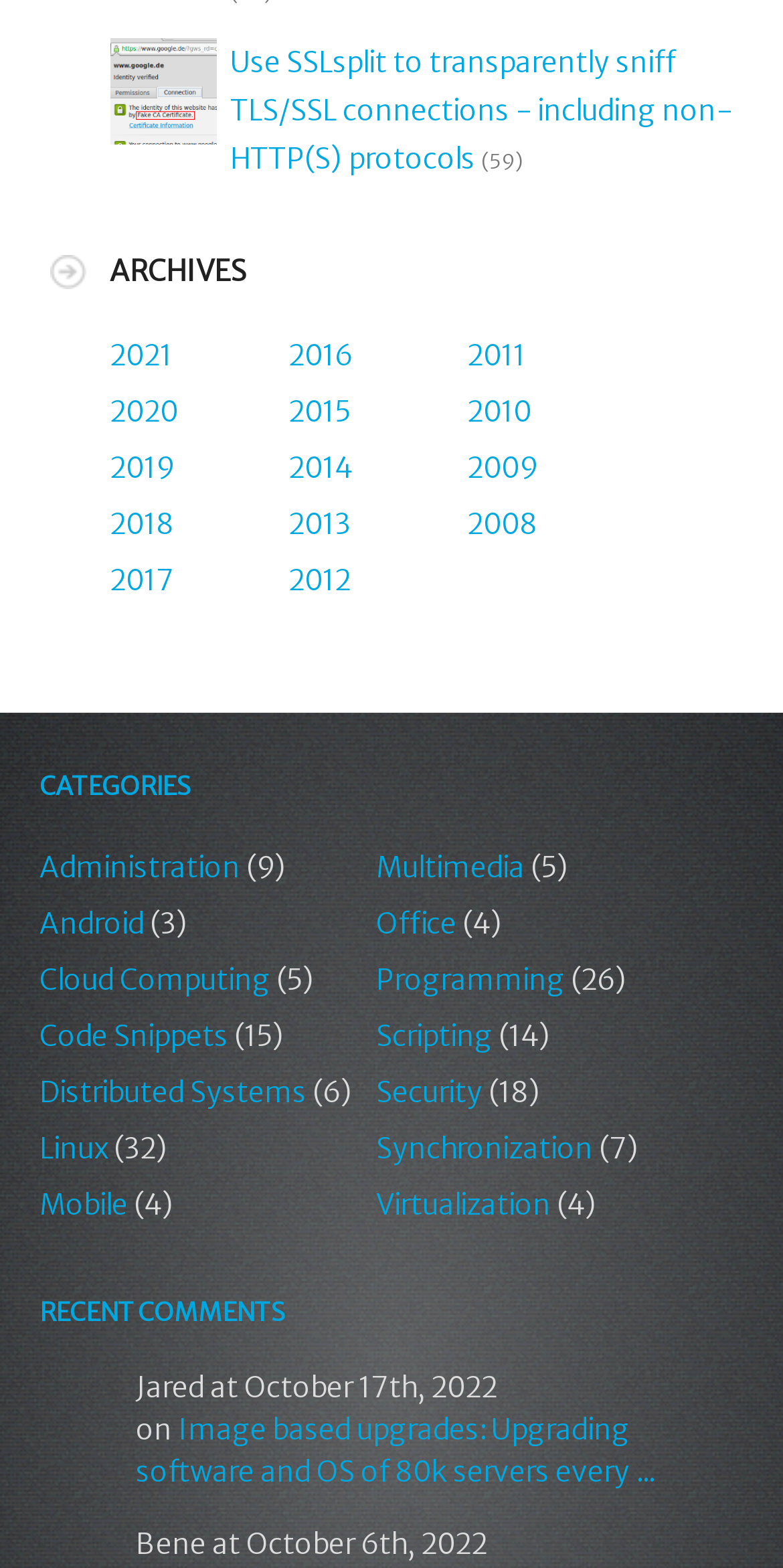Identify the bounding box coordinates of the clickable region required to complete the instruction: "View product details". The coordinates should be given as four float numbers within the range of 0 and 1, i.e., [left, top, right, bottom].

None